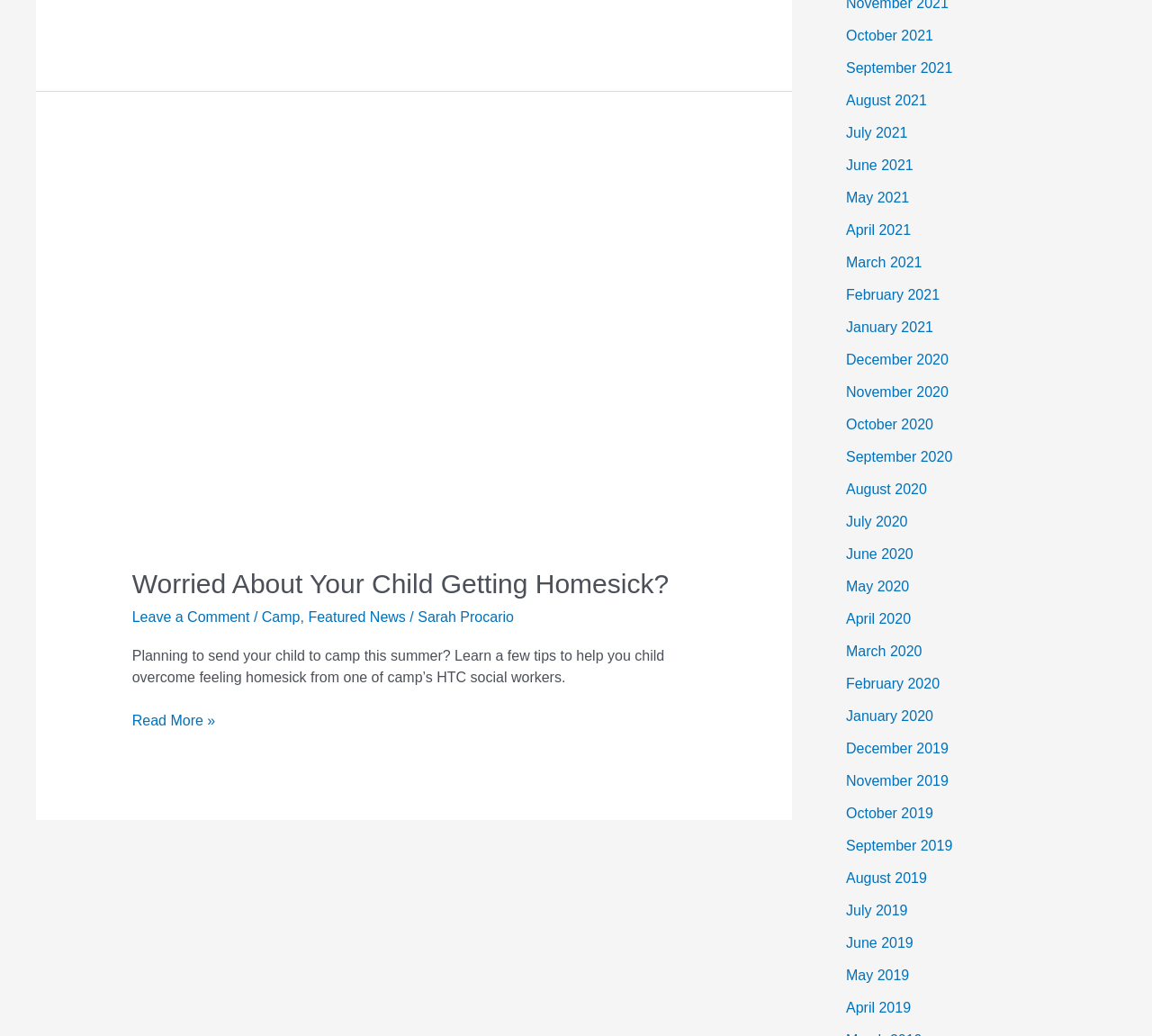Find the coordinates for the bounding box of the element with this description: "Camp".

[0.227, 0.589, 0.261, 0.603]